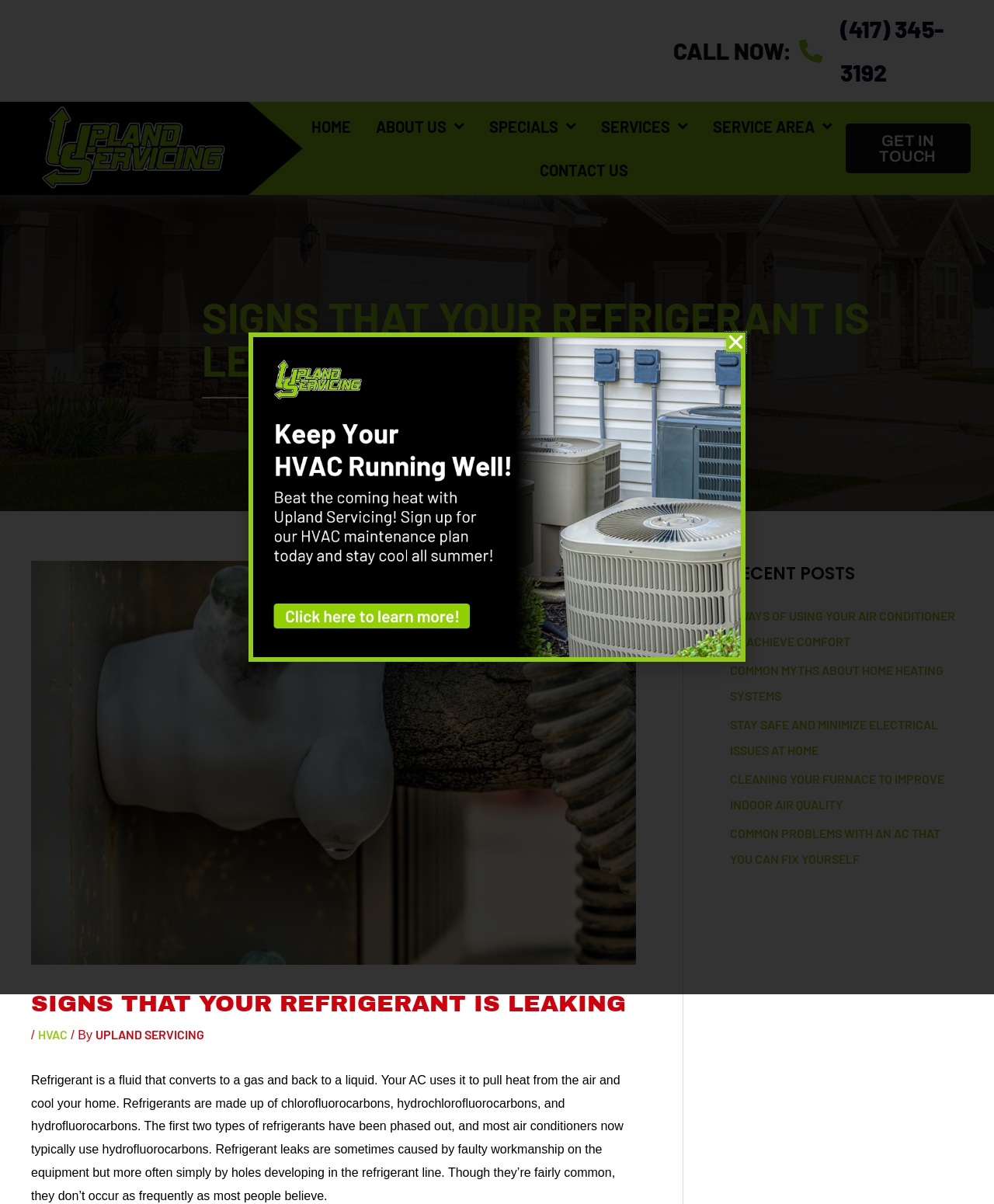Please find the bounding box coordinates of the clickable region needed to complete the following instruction: "View privacy policy". The bounding box coordinates must consist of four float numbers between 0 and 1, i.e., [left, top, right, bottom].

None